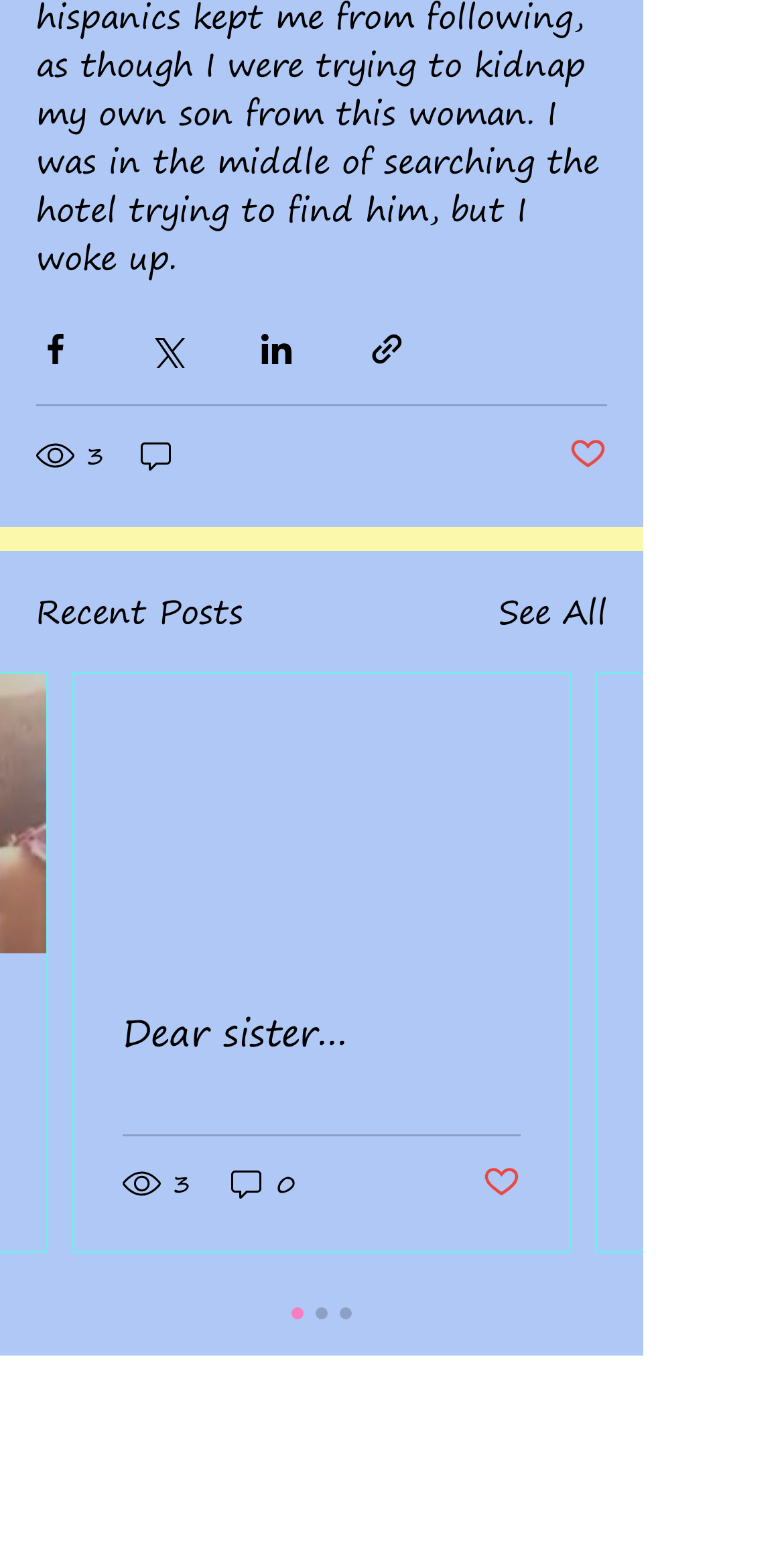How many recent posts are displayed?
Answer the question with a detailed explanation, including all necessary information.

Only one recent post is displayed on the webpage, which is indicated by the heading 'Recent Posts' and the 'See All' link below it.